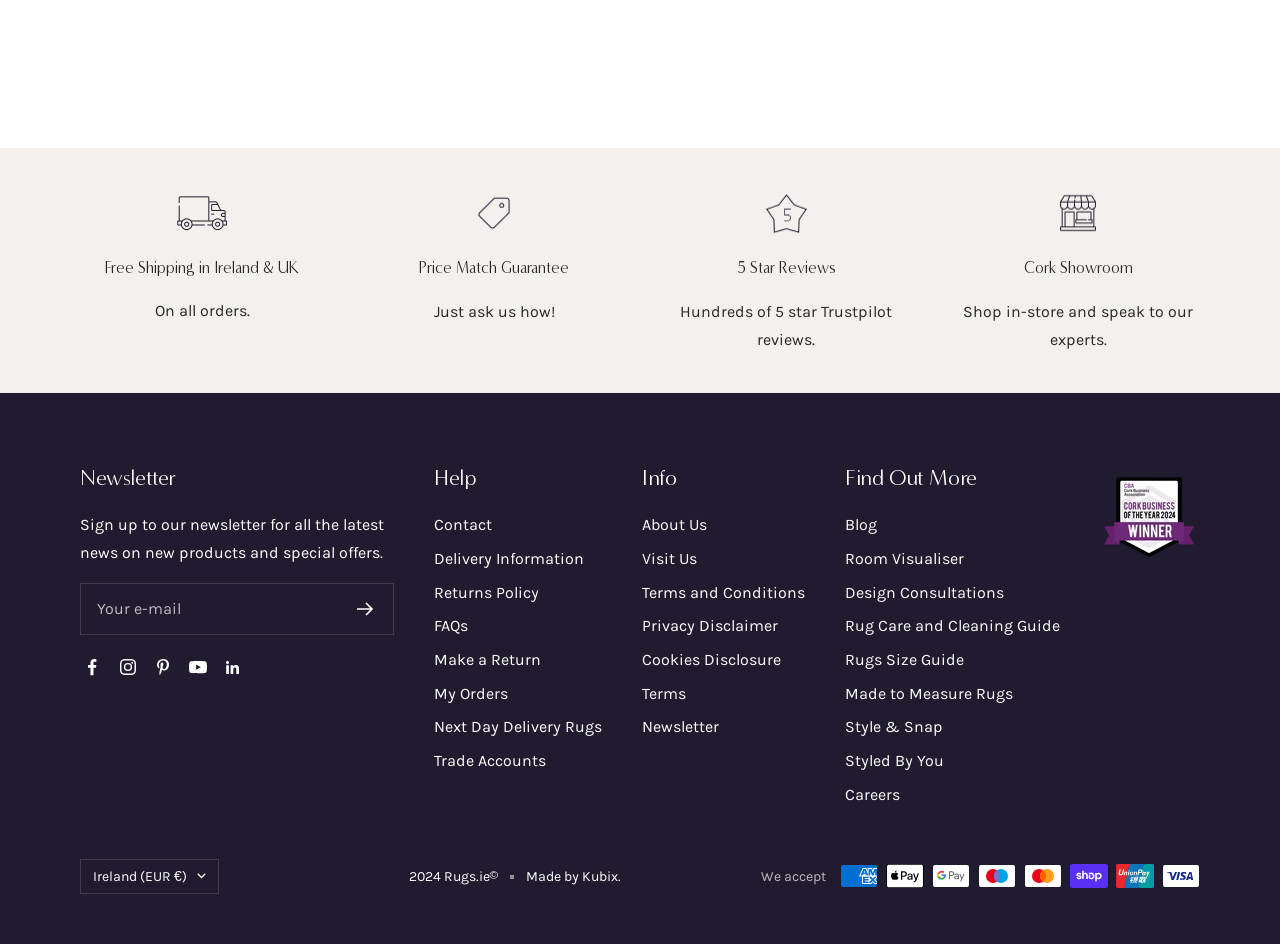What is the purpose of the 'Room Visualiser' link?
Examine the image closely and answer the question with as much detail as possible.

The 'Room Visualiser' link is likely related to design consultations, as it is categorized under the 'Find Out More' section, which includes other links related to design and rug care.